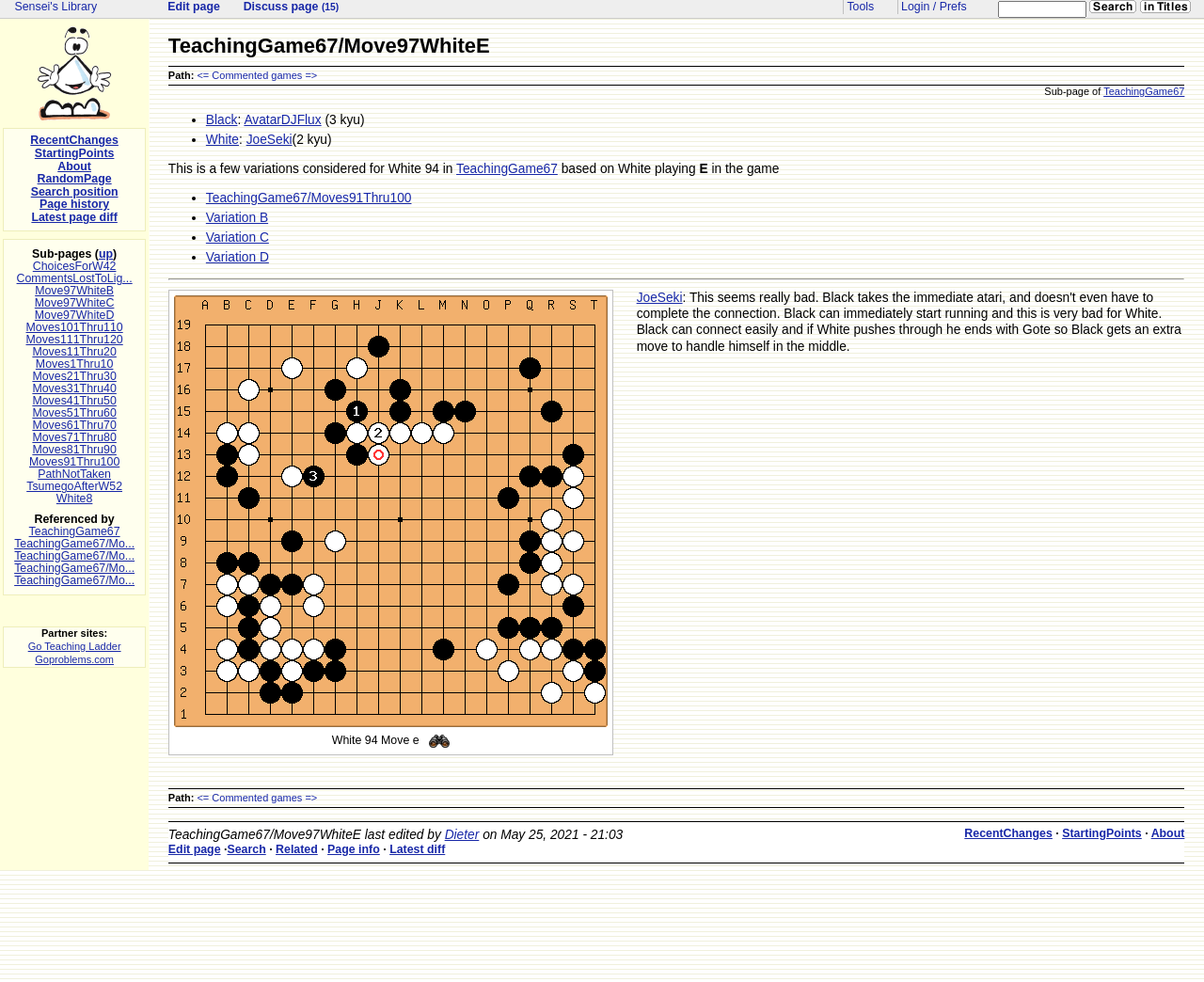Determine the bounding box coordinates of the clickable area required to perform the following instruction: "Go to TeachingGame67 page". The coordinates should be represented as four float numbers between 0 and 1: [left, top, right, bottom].

[0.917, 0.087, 0.984, 0.099]